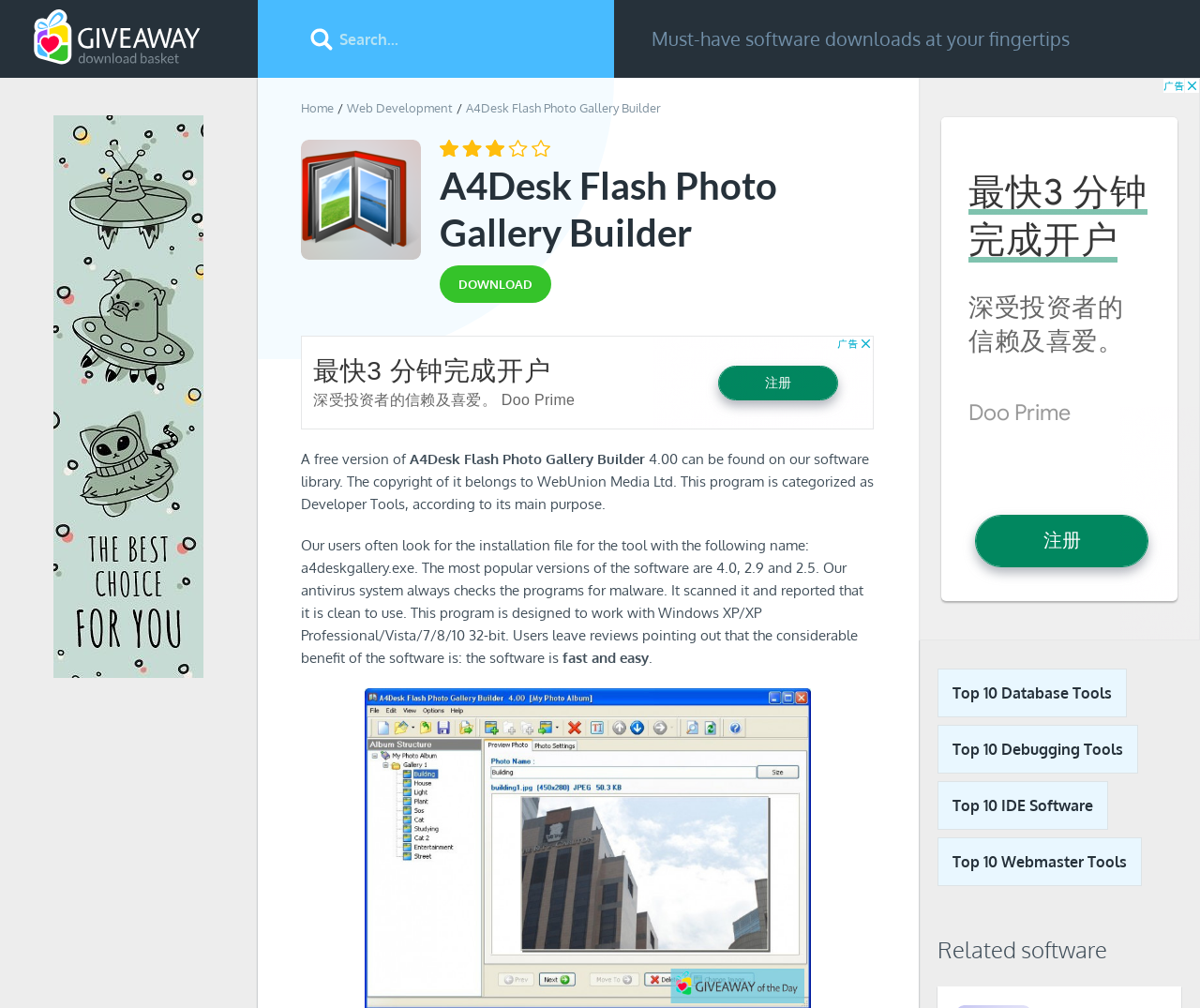Locate the bounding box coordinates of the element you need to click to accomplish the task described by this instruction: "Check Top 10 Database Tools".

[0.781, 0.663, 0.939, 0.712]